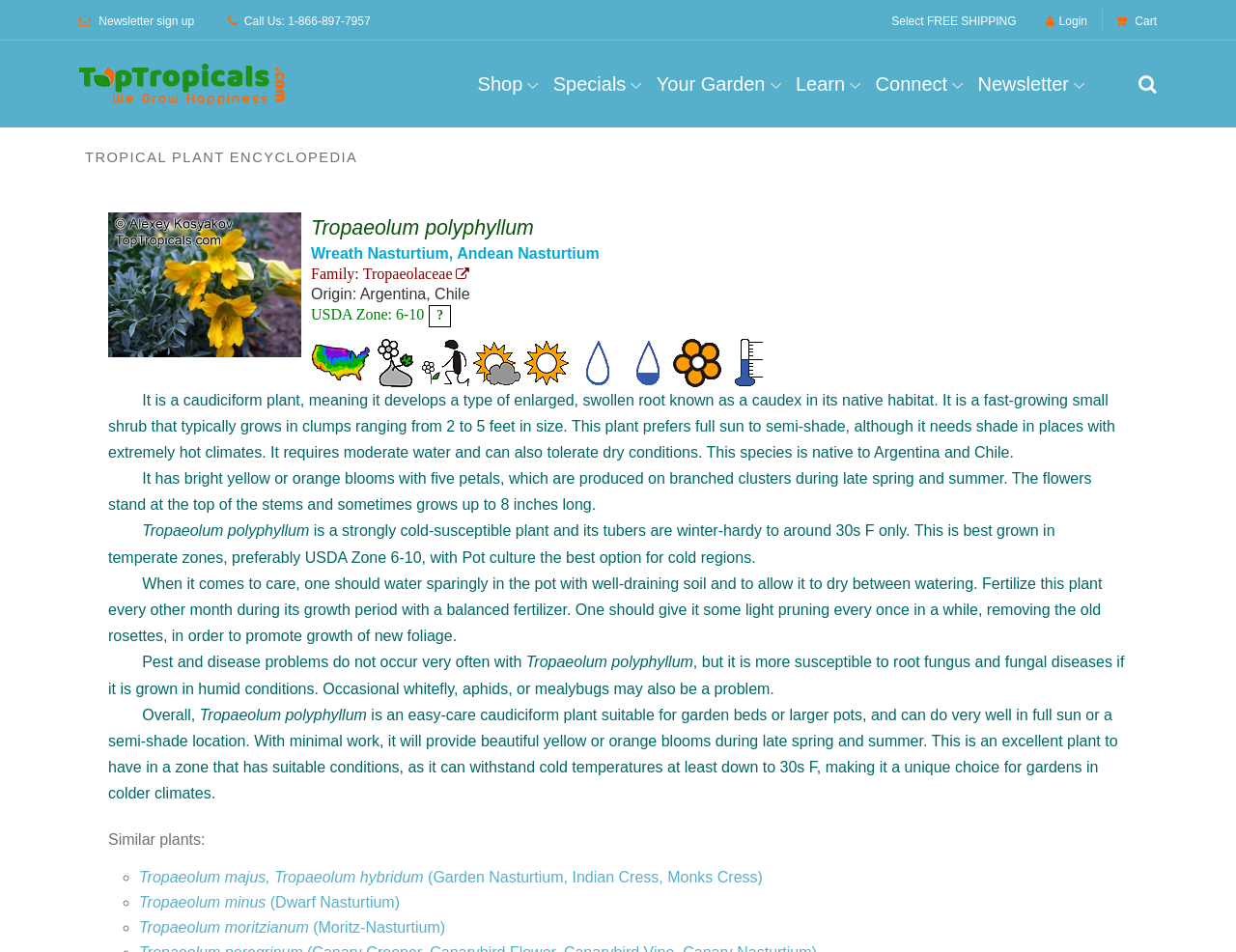Specify the bounding box coordinates of the area that needs to be clicked to achieve the following instruction: "Share this post on Facebook".

None